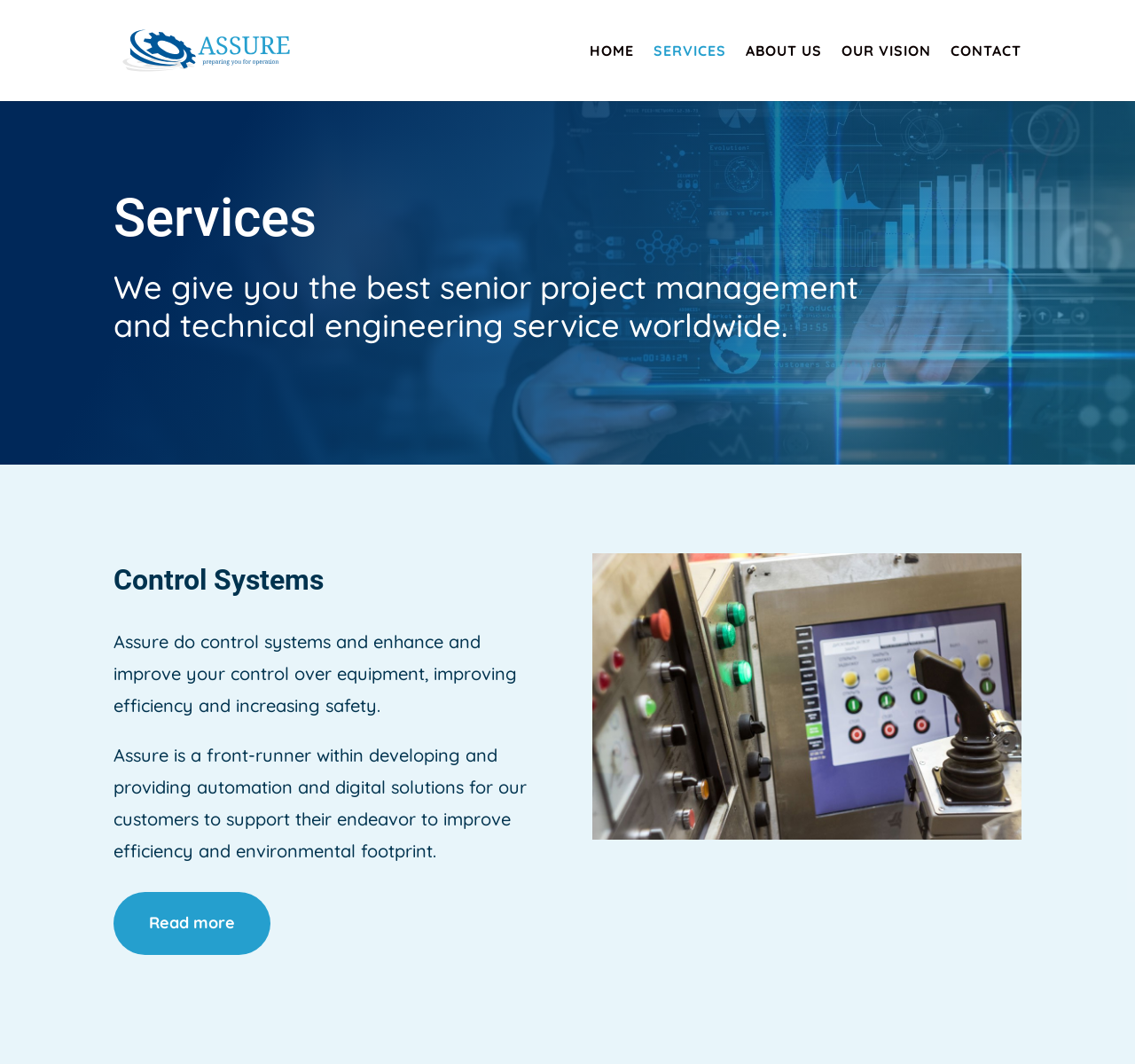Identify the bounding box coordinates for the UI element described as follows: "Home". Ensure the coordinates are four float numbers between 0 and 1, formatted as [left, top, right, bottom].

[0.52, 0.042, 0.559, 0.095]